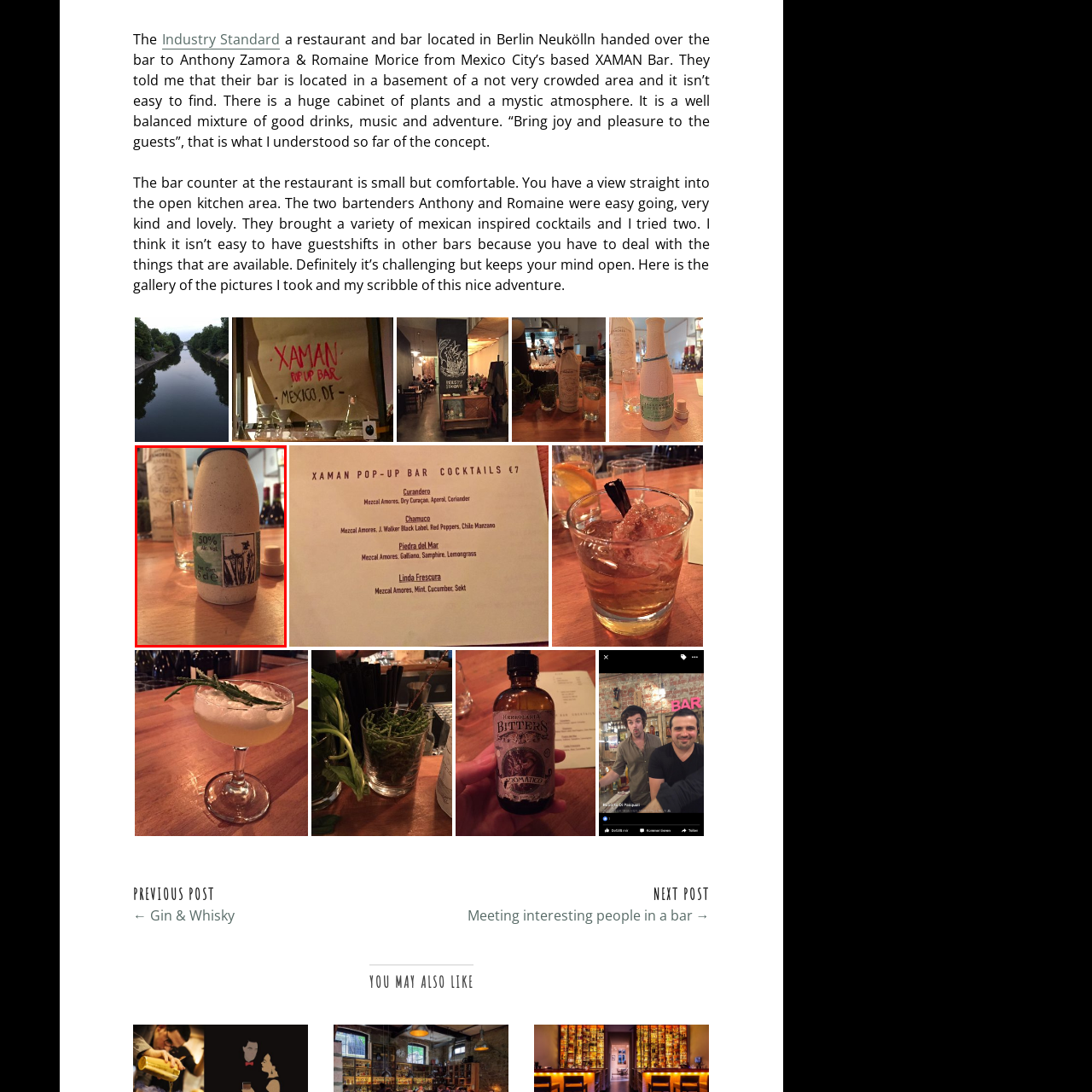Direct your attention to the segment of the image enclosed by the red boundary and answer the ensuing question in detail: What type of establishment is depicted in the scene?

The presence of shot glasses in the background and the overall atmosphere of the scene, including the rustic wooden surface and earthy tones of the bottle, suggest that the scene is set in a bar, possibly a cozy drinking establishment known for its innovative mixology.